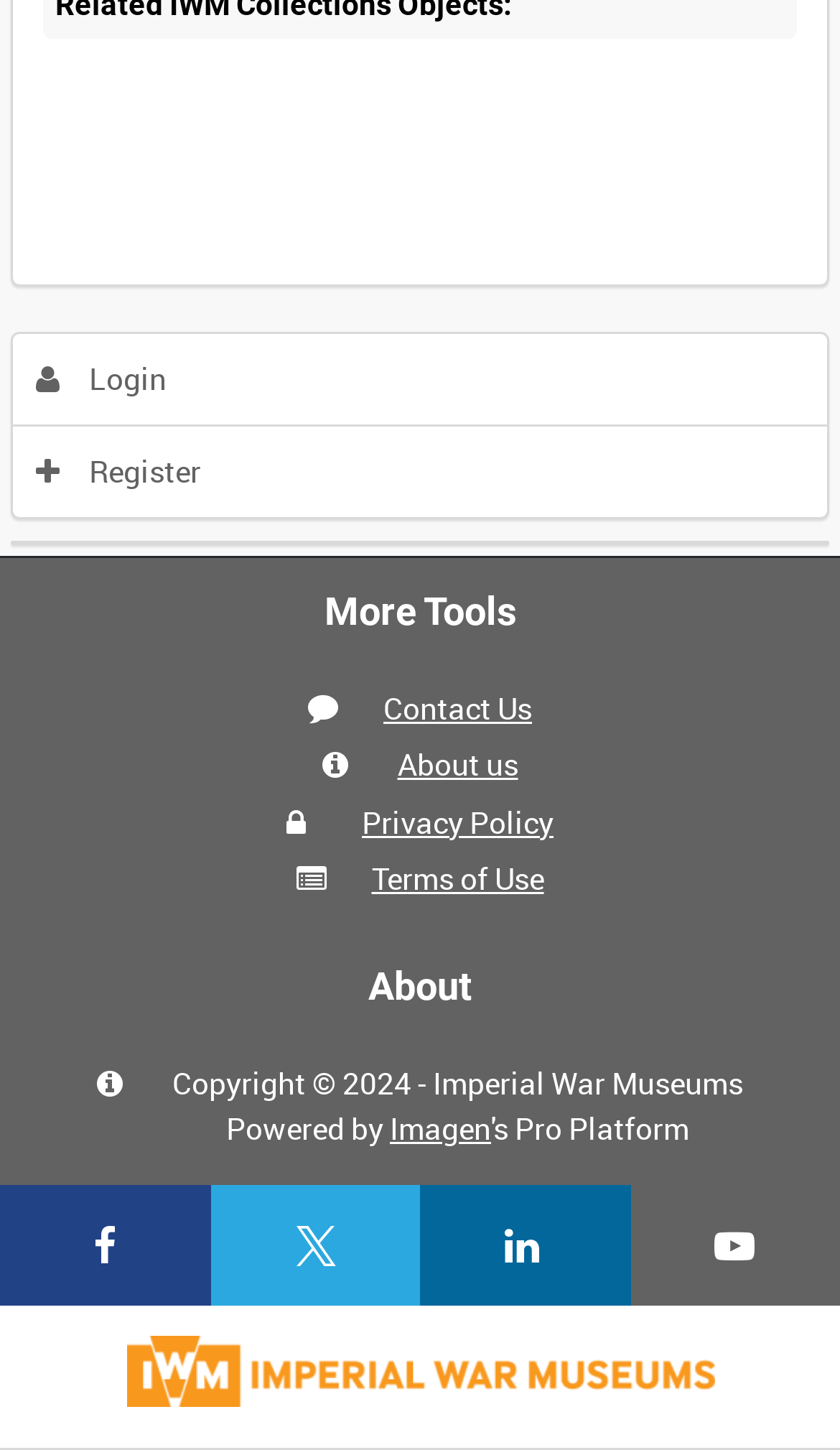Extract the bounding box coordinates for the HTML element that matches this description: "Terms of Use". The coordinates should be four float numbers between 0 and 1, i.e., [left, top, right, bottom].

[0.442, 0.591, 0.647, 0.619]